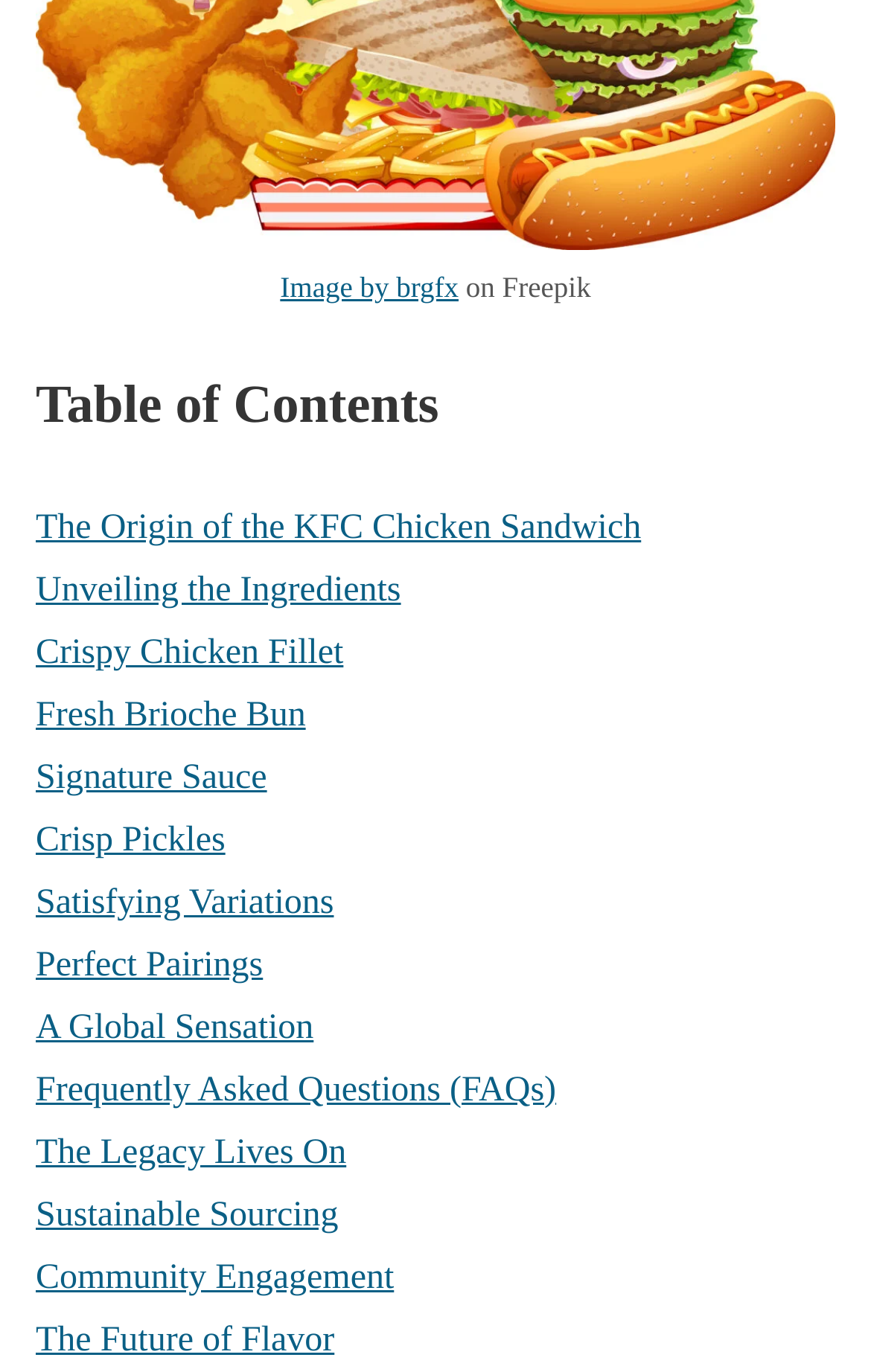Based on the image, provide a detailed and complete answer to the question: 
How many links are there in the table of contents?

There are 12 links in the table of contents, which can be counted by iterating through the link elements starting from 'The Origin of the KFC Chicken Sandwich' to 'The Future of Flavor'.